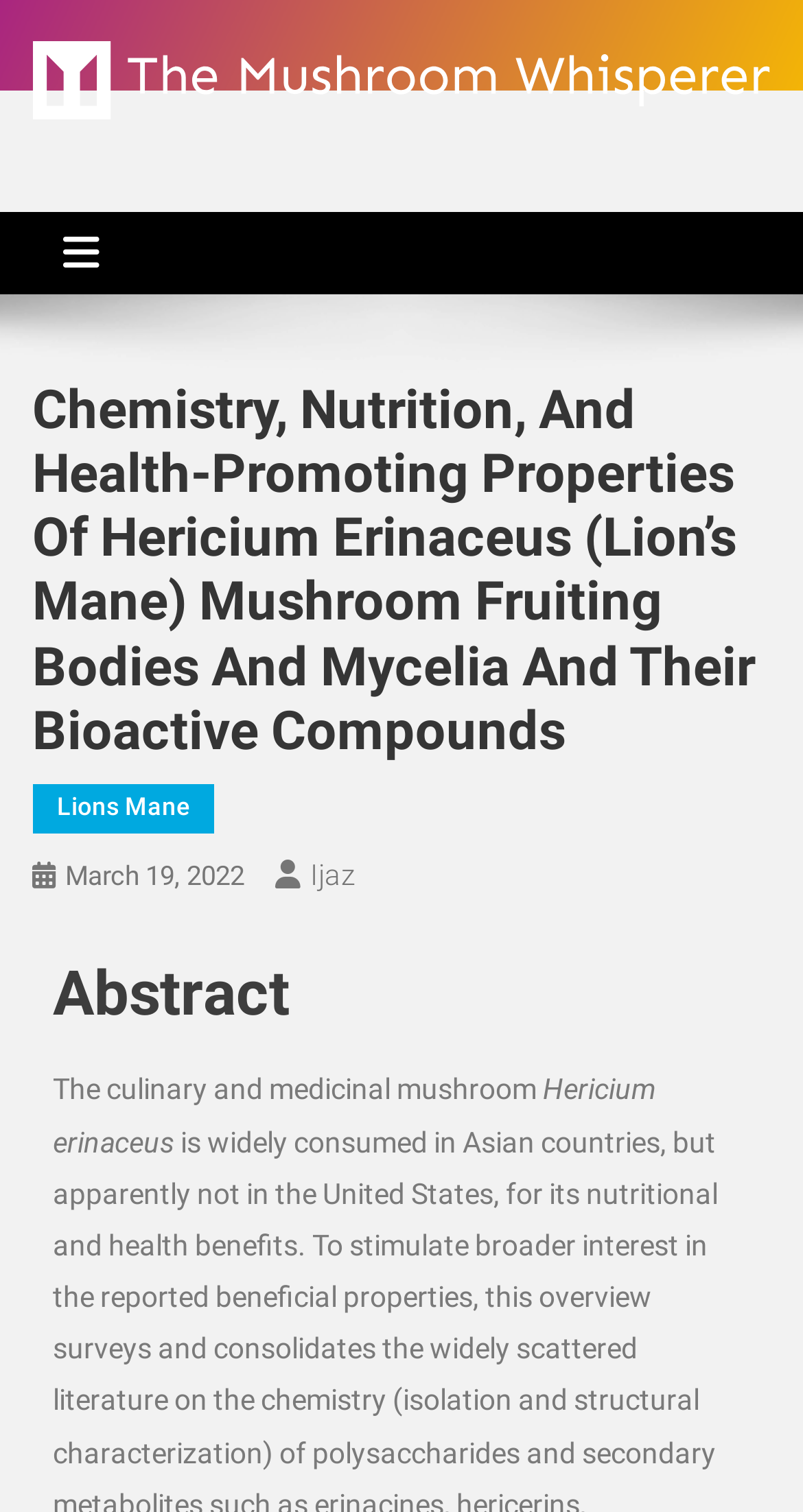What is the name of the website or section that this article belongs to?
Using the image as a reference, answer the question in detail.

The answer can be found by looking at the top of the webpage, where a link 'Medicinal Mushroom Clinical Research, News and Recipes' is present, which suggests that this article belongs to this section or website.